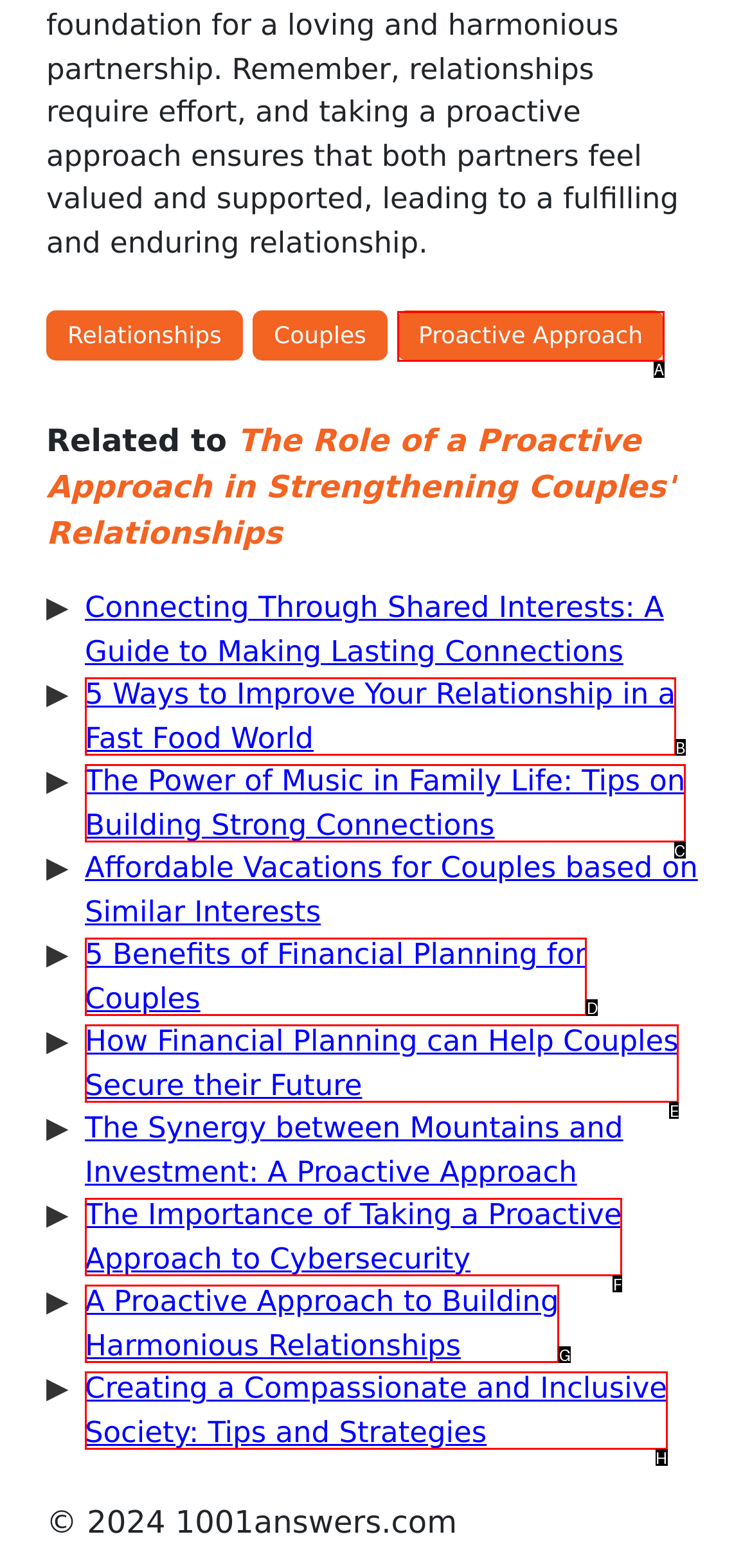Which HTML element matches the description: proactive approach the best? Answer directly with the letter of the chosen option.

A